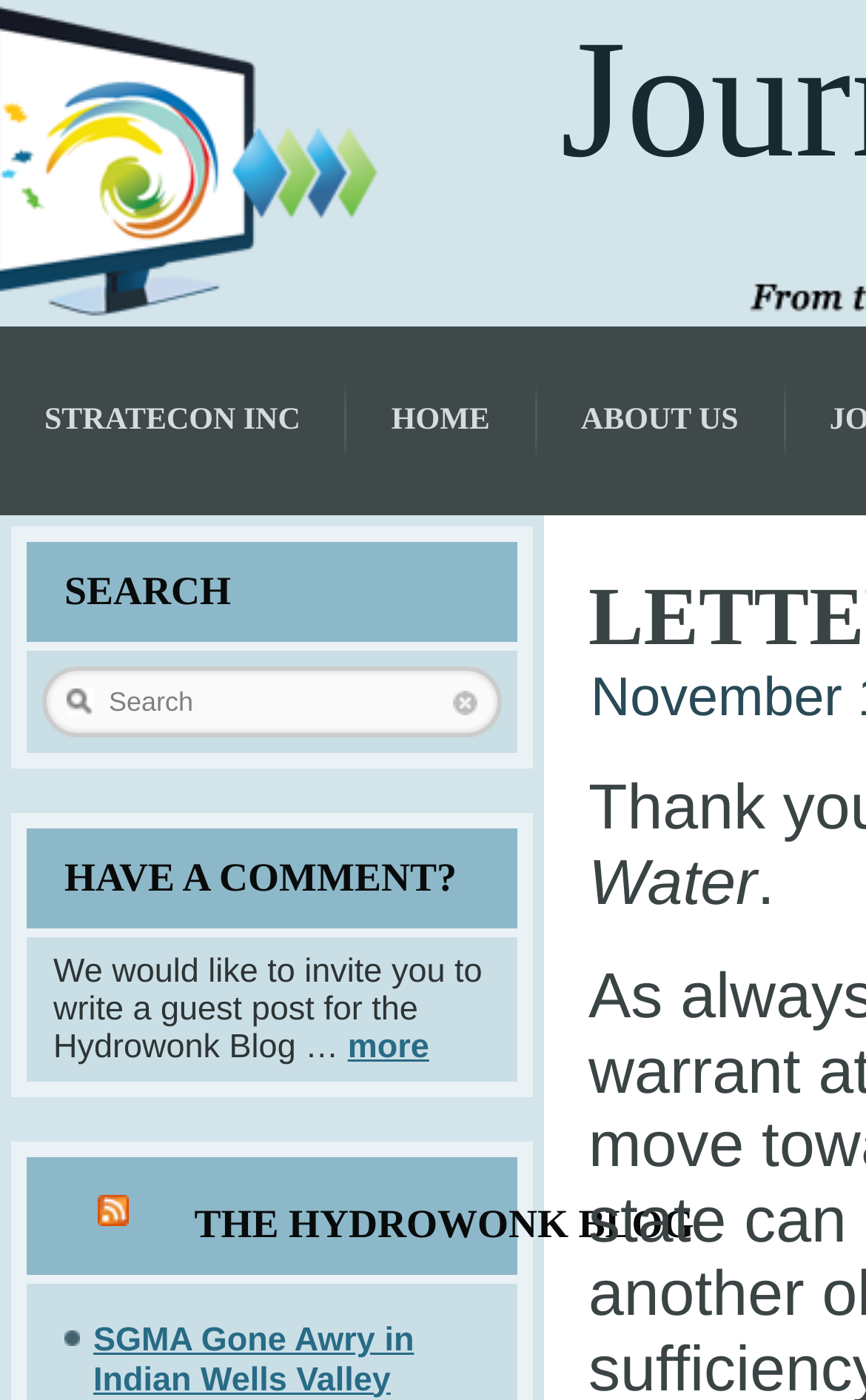Respond to the question below with a single word or phrase:
What is the name of the blog?

THE HYDROWONK BLOG